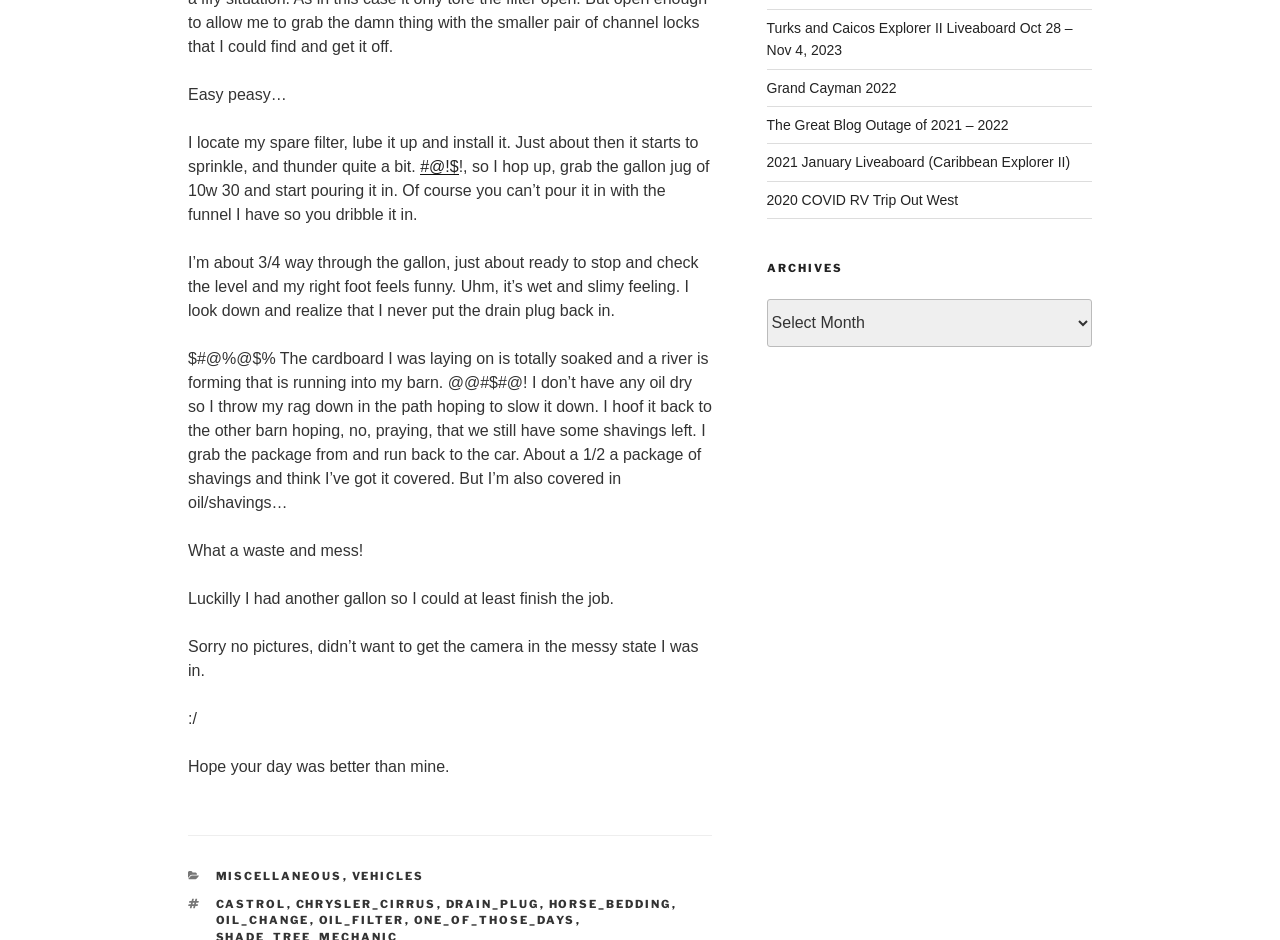Determine the bounding box coordinates for the UI element described. Format the coordinates as (top-left x, top-left y, bottom-right x, bottom-right y) and ensure all values are between 0 and 1. Element description: Miscellaneous

[0.168, 0.925, 0.268, 0.94]